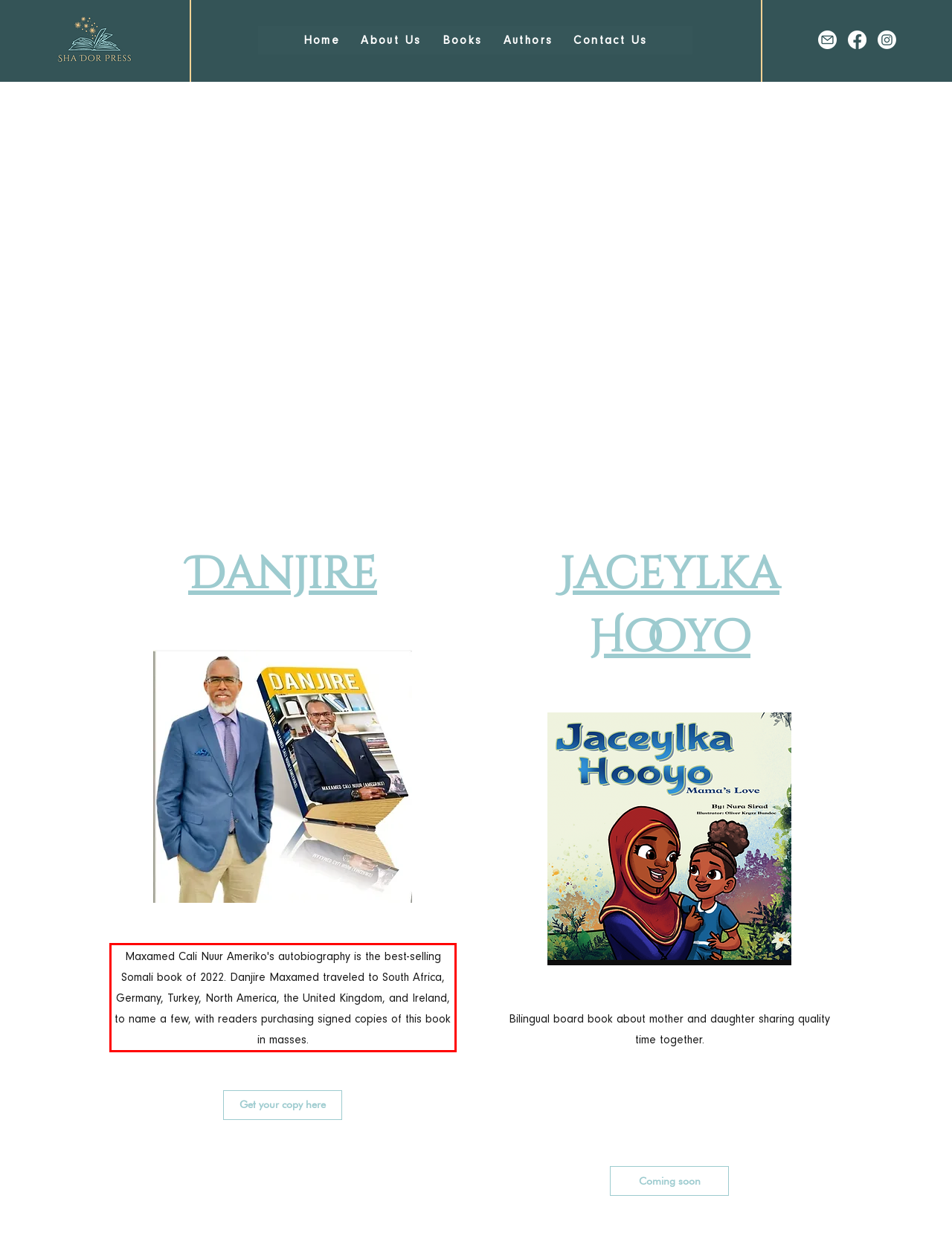You have a screenshot of a webpage, and there is a red bounding box around a UI element. Utilize OCR to extract the text within this red bounding box.

Maxamed Cali Nuur Ameriko's autobiography is the best-selling Somali book of 2022. Danjire Maxamed traveled to South Africa, Germany, Turkey, North America, the United Kingdom, and Ireland, to name a few, with readers purchasing signed copies of this book in masses.